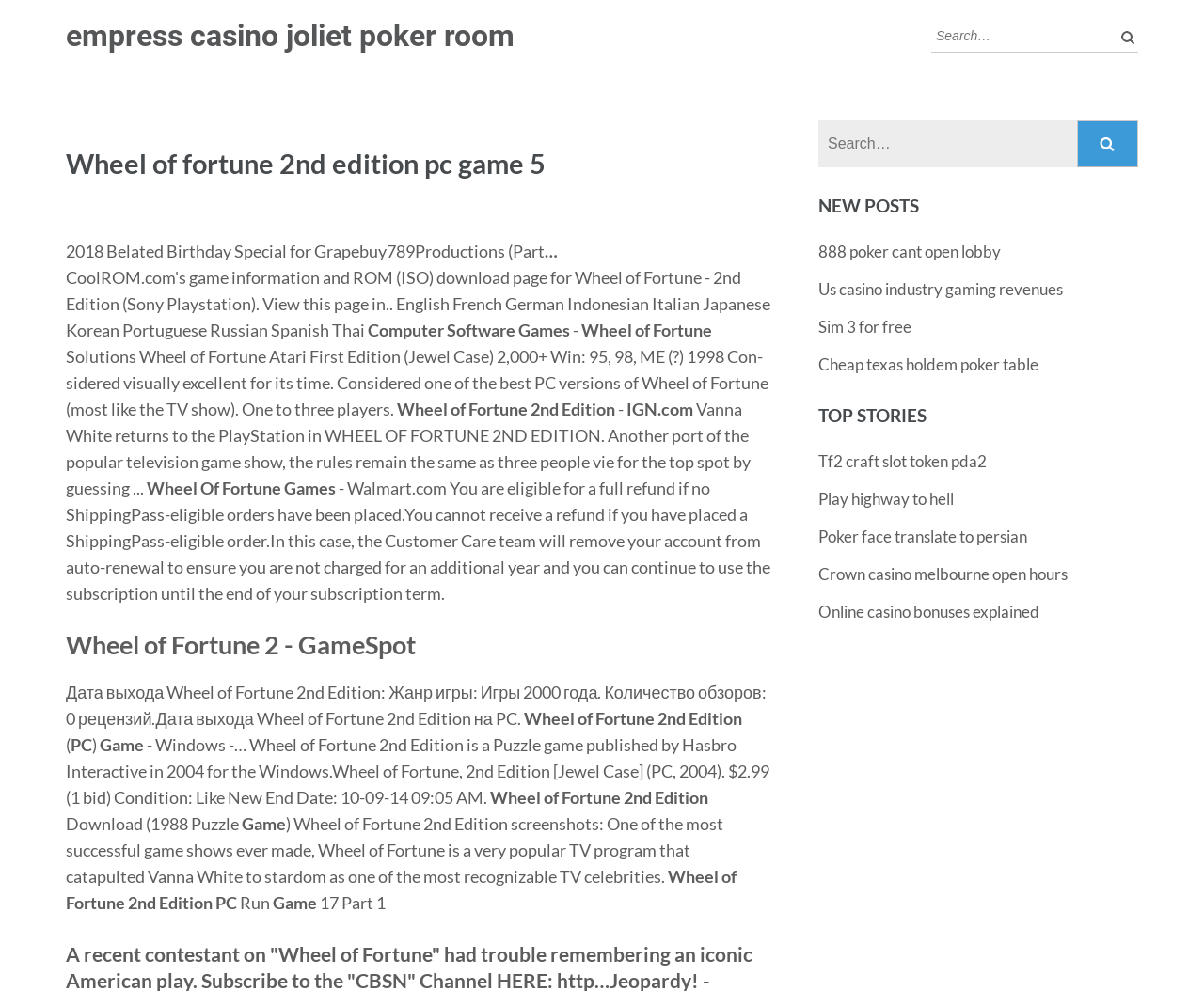Find the bounding box coordinates of the element to click in order to complete this instruction: "Search for 888 poker cant open lobby". The bounding box coordinates must be four float numbers between 0 and 1, denoted as [left, top, right, bottom].

[0.68, 0.244, 0.831, 0.264]